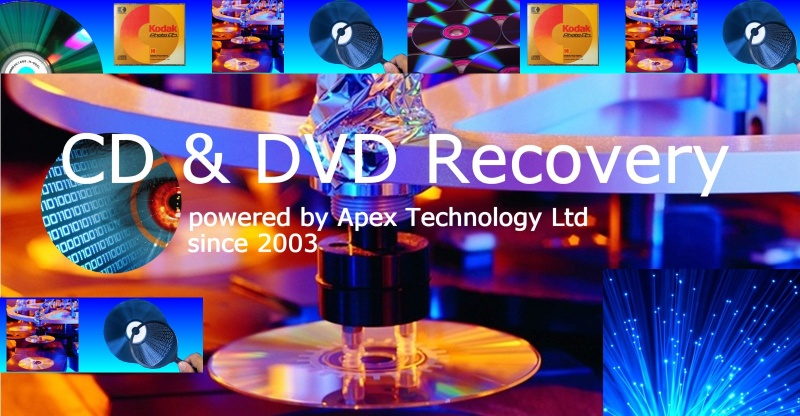Give a comprehensive caption that covers the entire image content.

The image showcases a vibrant and visually engaging design centered around CD and DVD recovery services. It features the text "CD & DVD Recovery" prominently, emphasizing the company's commitment to data recovery. Below this, in a smaller font, the phrase "powered by Apex Technology Ltd since 2003" highlights the company's long-standing experience in the field. The background is filled with a kaleidoscope of colored discs, reflective surfaces, and digital motifs, symbolizing the technology and processes involved in data recovery. Various small images of CDs, DVDs, and other recording media surround the central text, creating a sense of dynamism and technological proficiency. This imagery resonates with the theme of preserving and recovering valuable data from optical media, aligning with the services offered by the company.